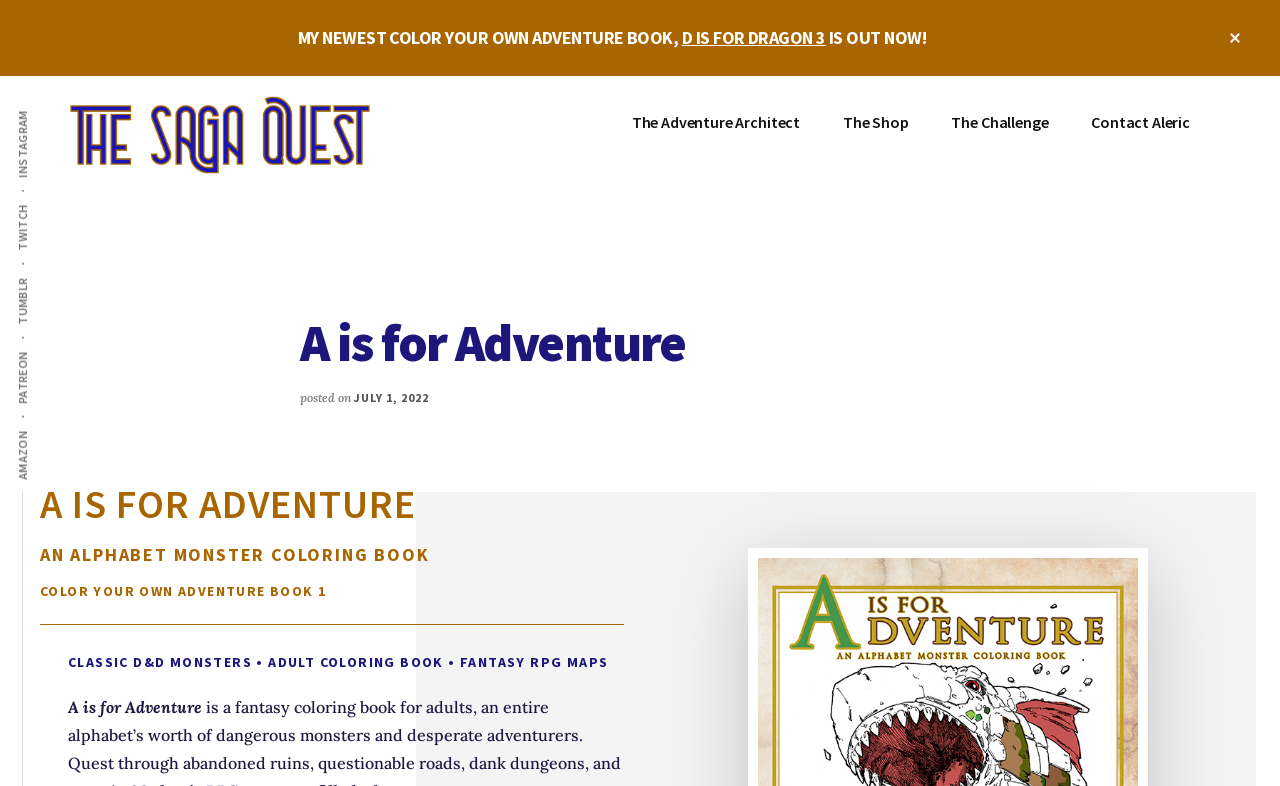Specify the bounding box coordinates for the region that must be clicked to perform the given instruction: "Close the top banner".

[0.93, 0.0, 1.0, 0.097]